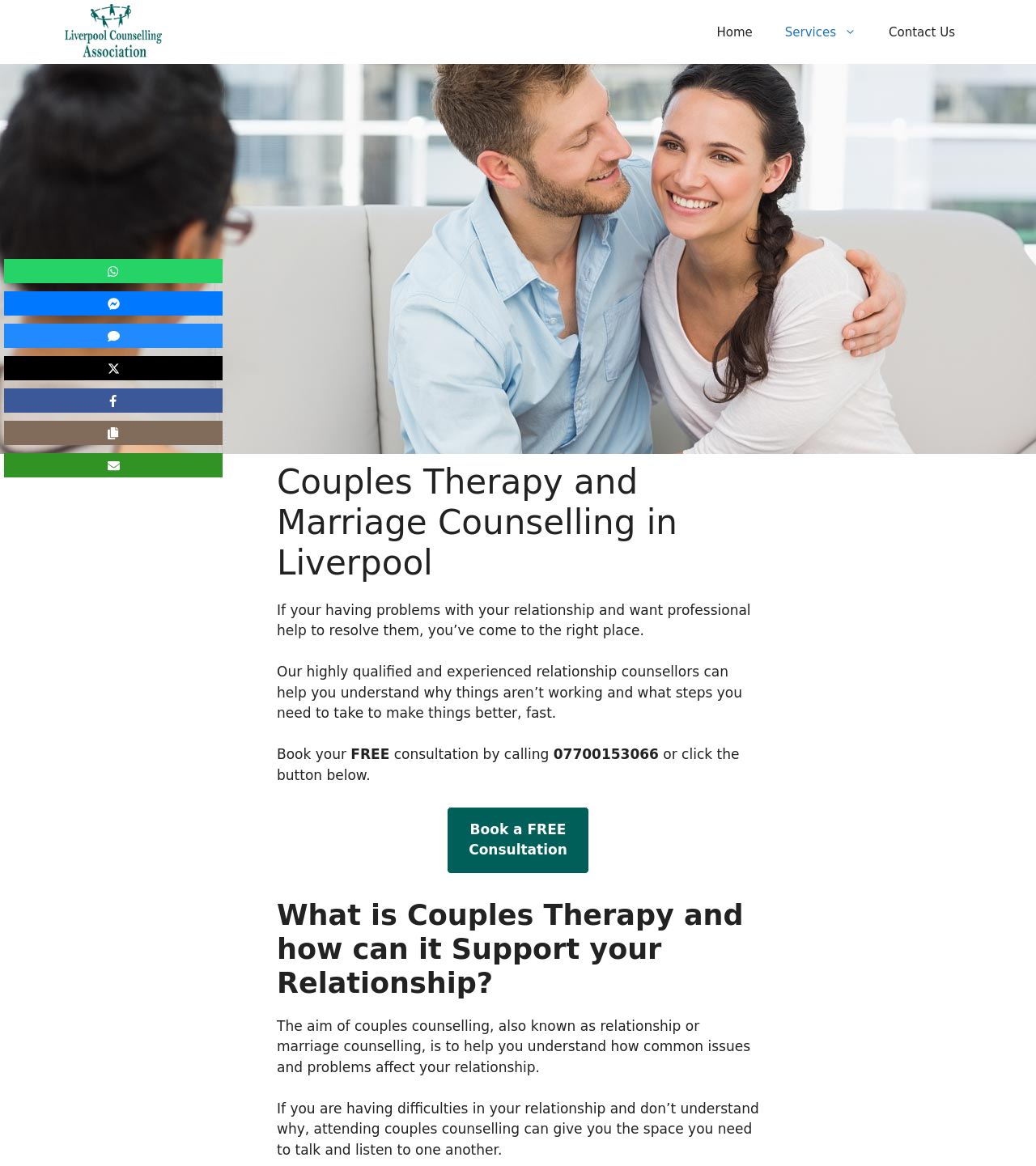Please locate the bounding box coordinates of the element that should be clicked to complete the given instruction: "Click the 'Book a FREE Consultation' button".

[0.431, 0.692, 0.569, 0.749]